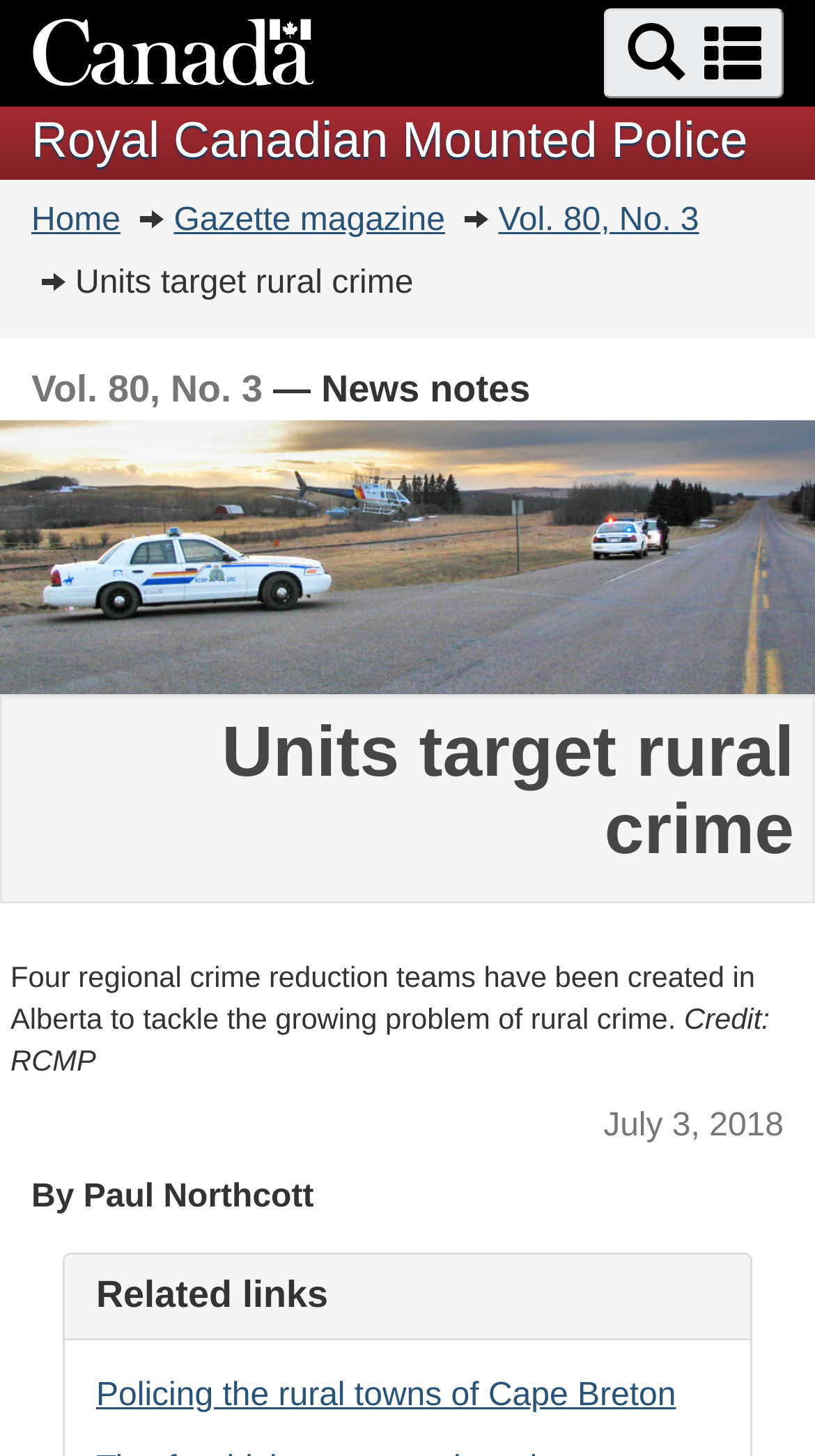Please answer the following question using a single word or phrase: 
What is the publication date of the article?

July 3, 2018